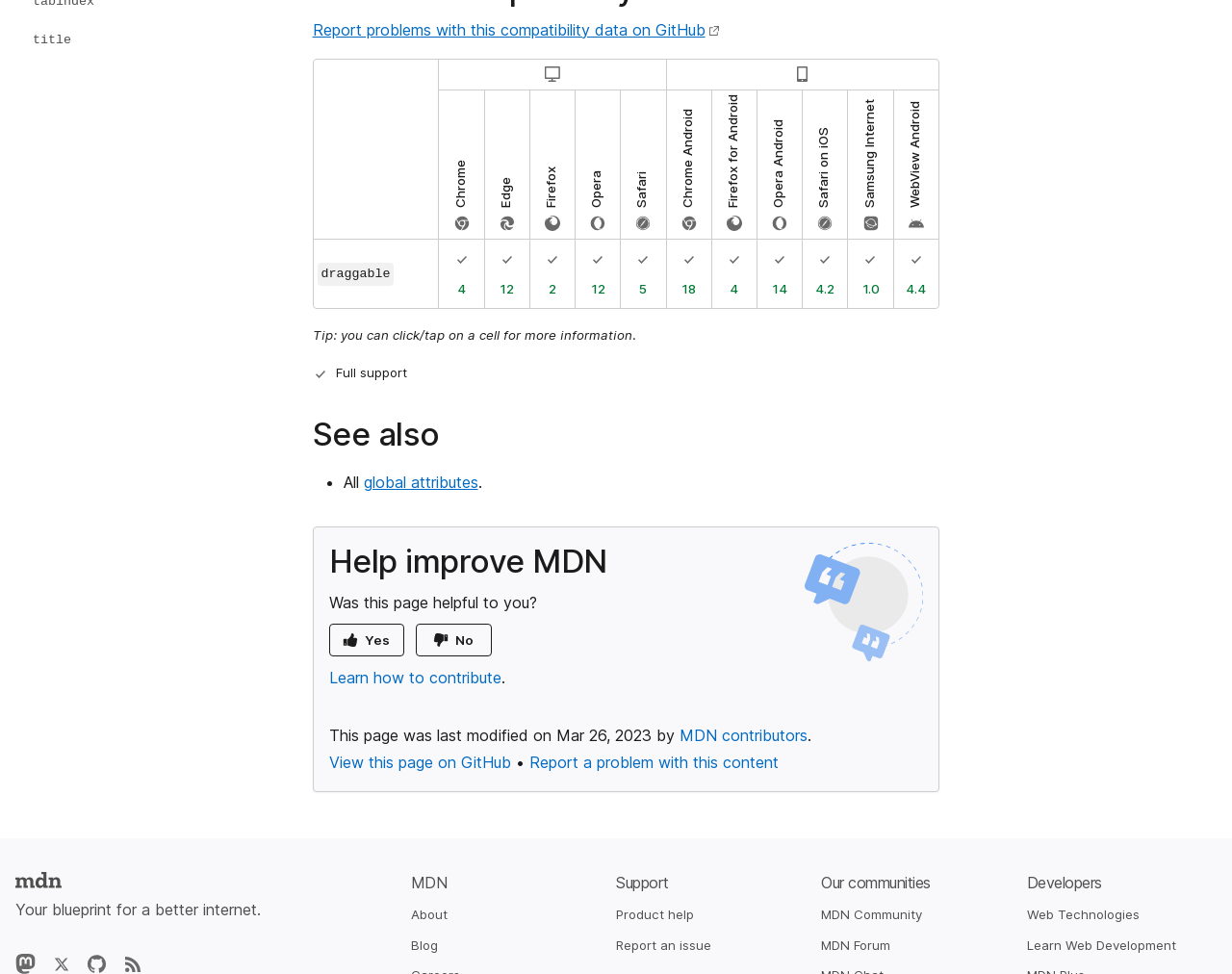What is the experimental status of the webpage?
Using the image as a reference, give an elaborate response to the question.

The webpage has an abbreviation 'Experimental. Expect behavior to change in the future.' which indicates that the webpage is still in experimental phase and its behavior may change in the future.